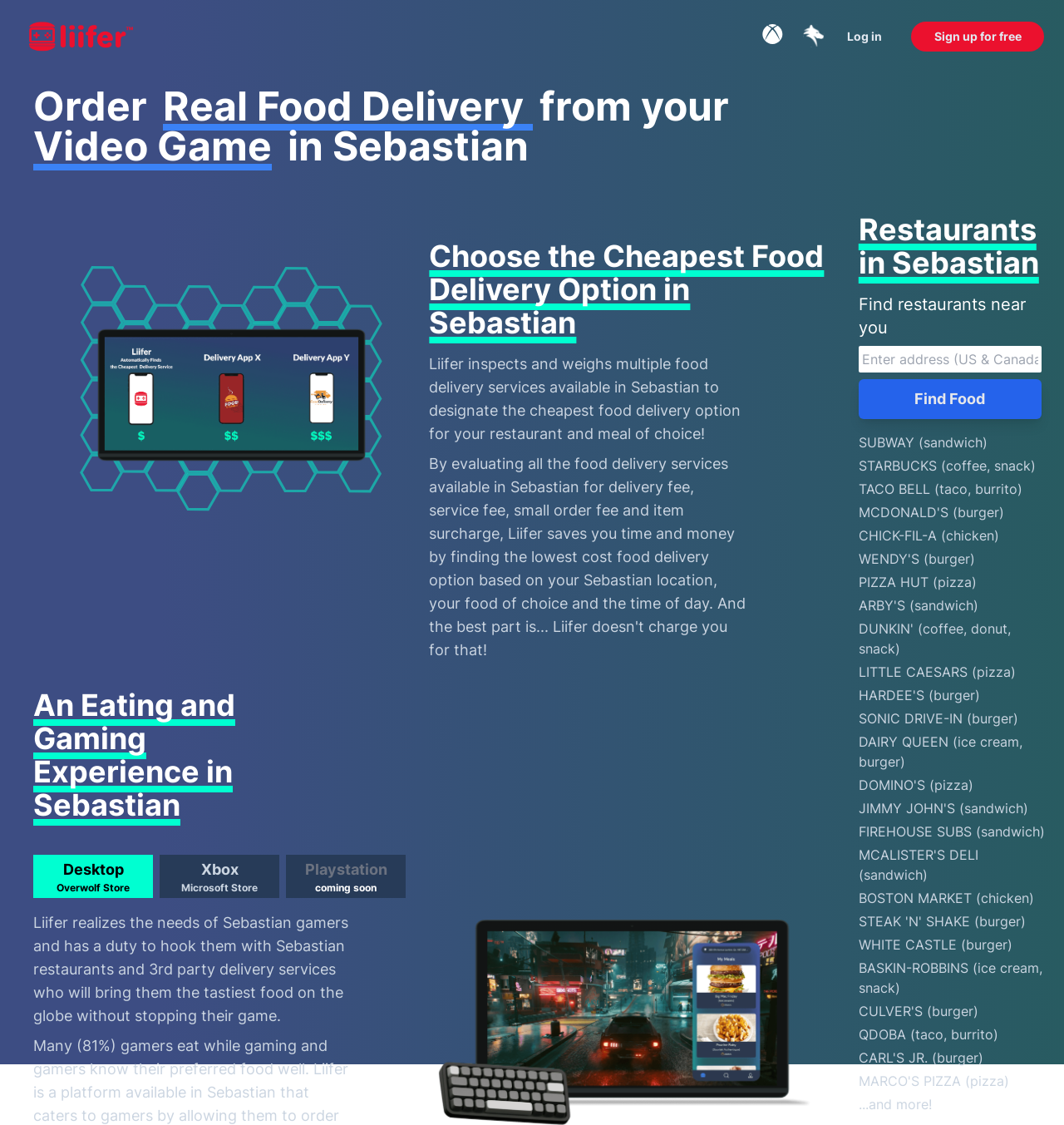Predict the bounding box coordinates of the UI element that matches this description: "XboxMicrosoft Store". The coordinates should be in the format [left, top, right, bottom] with each value between 0 and 1.

[0.15, 0.76, 0.262, 0.798]